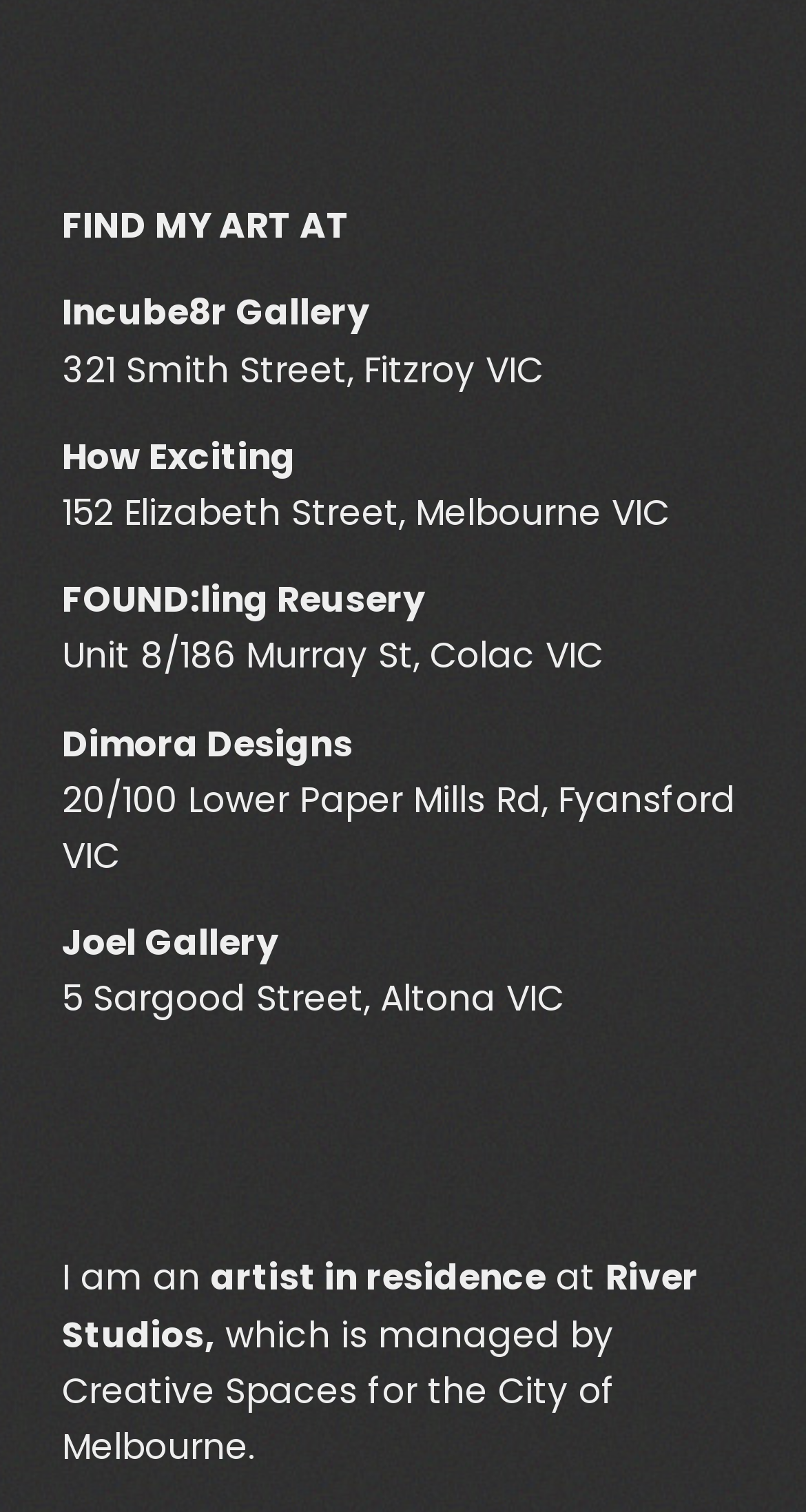Please provide a one-word or short phrase answer to the question:
How many streets are mentioned?

5